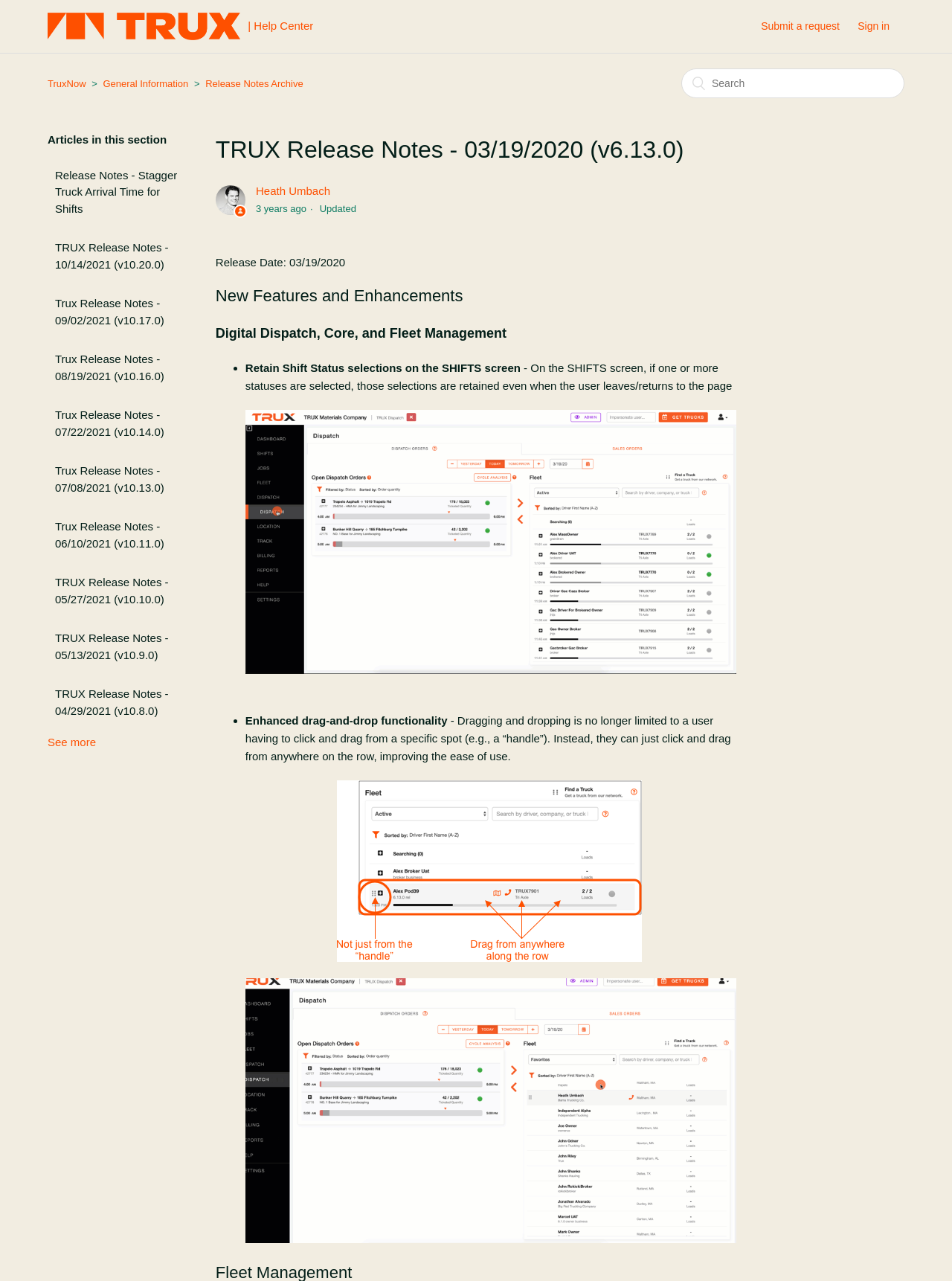What is the release date of TRUX version 6.13.0?
Using the image as a reference, answer with just one word or a short phrase.

03/19/2020